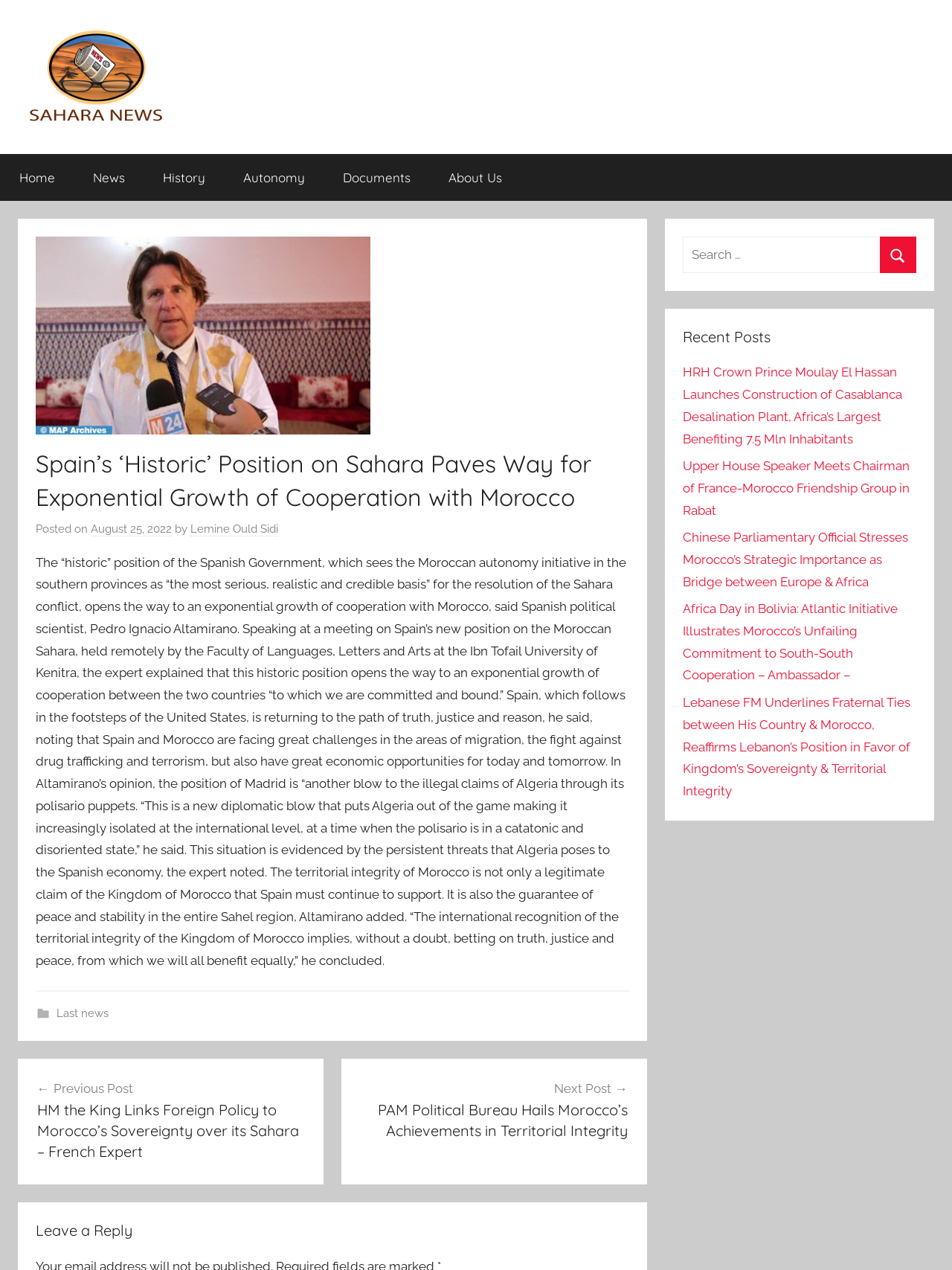Please identify the bounding box coordinates of the element's region that I should click in order to complete the following instruction: "Leave a reply". The bounding box coordinates consist of four float numbers between 0 and 1, i.e., [left, top, right, bottom].

[0.038, 0.961, 0.661, 0.977]